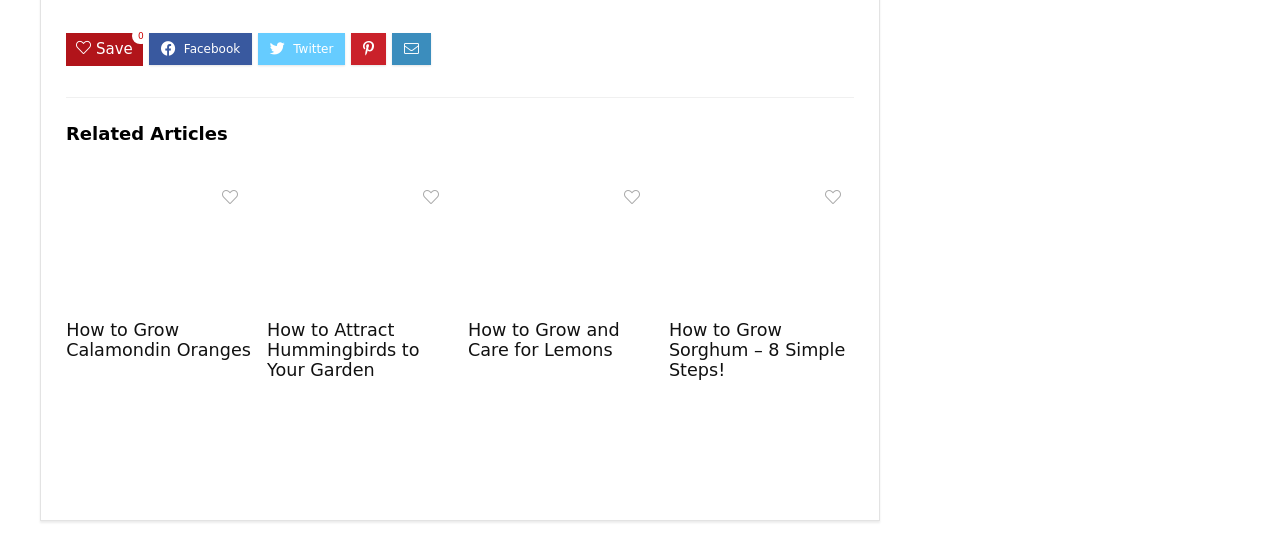What is the topic of the last article?
With the help of the image, please provide a detailed response to the question.

The last article is located at the bottom-right corner of the webpage, and its heading is 'How to Grow Sorghum – 8 Simple Steps!', which indicates that the topic of this article is about growing Sorghum.